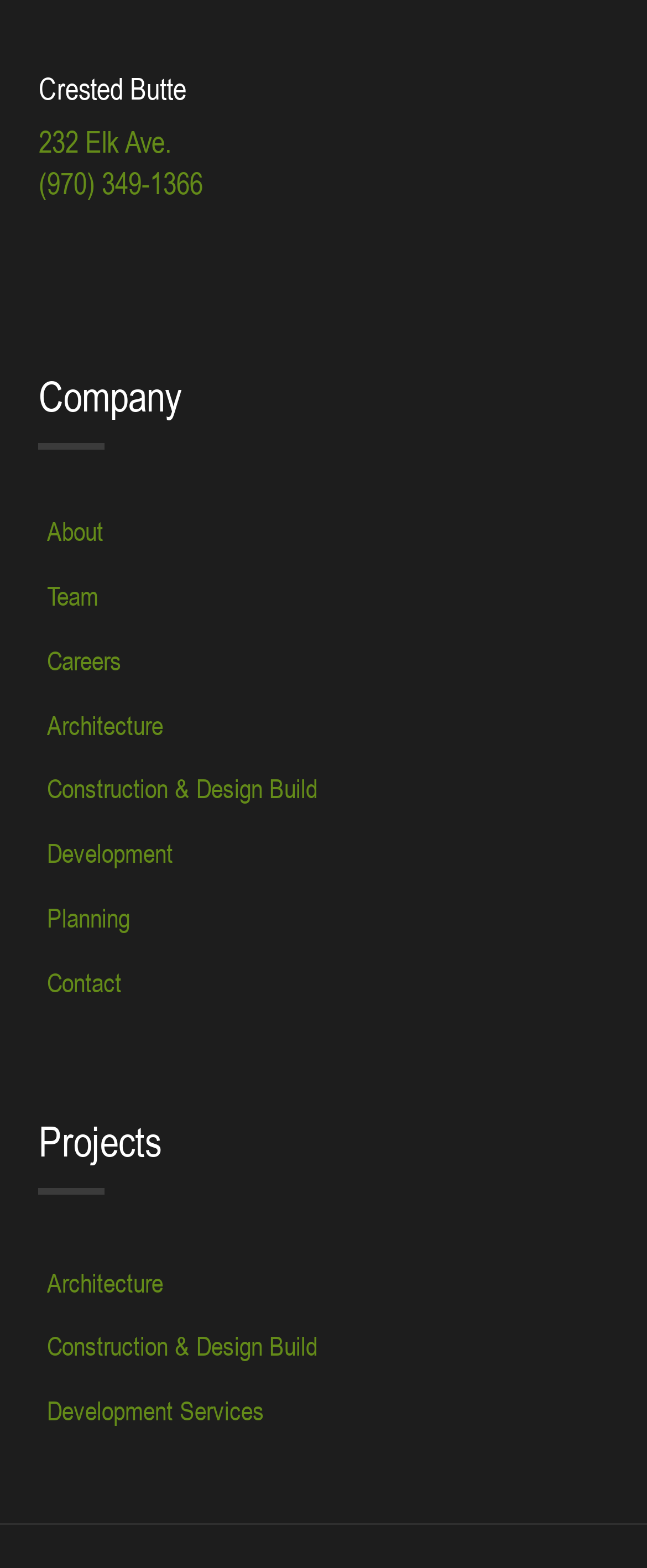Please reply to the following question with a single word or a short phrase:
What is the last service listed under the 'Projects' section?

Development Services